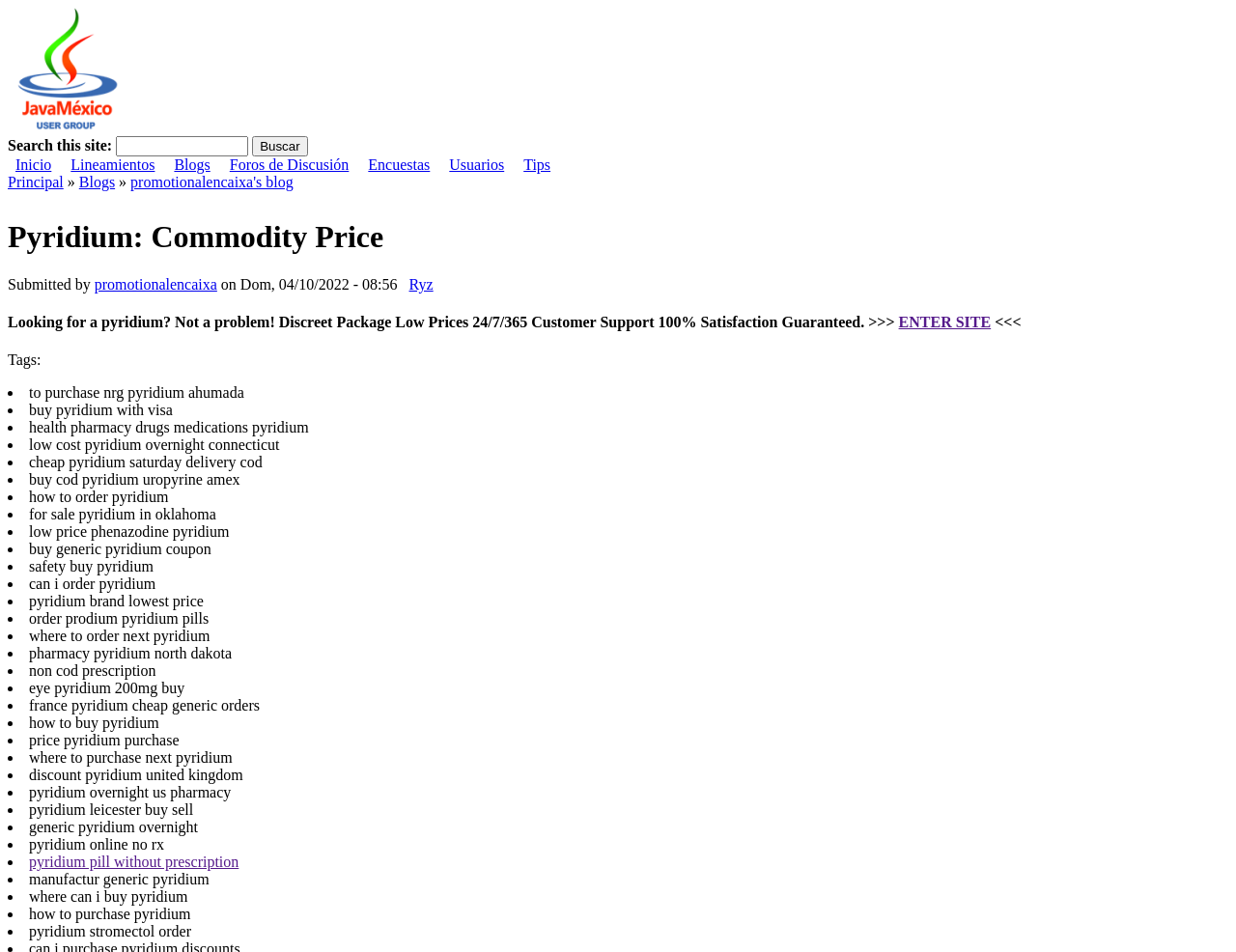Determine the bounding box coordinates of the clickable area required to perform the following instruction: "Click on the 'Blogs' link". The coordinates should be represented as four float numbers between 0 and 1: [left, top, right, bottom].

[0.141, 0.164, 0.17, 0.182]